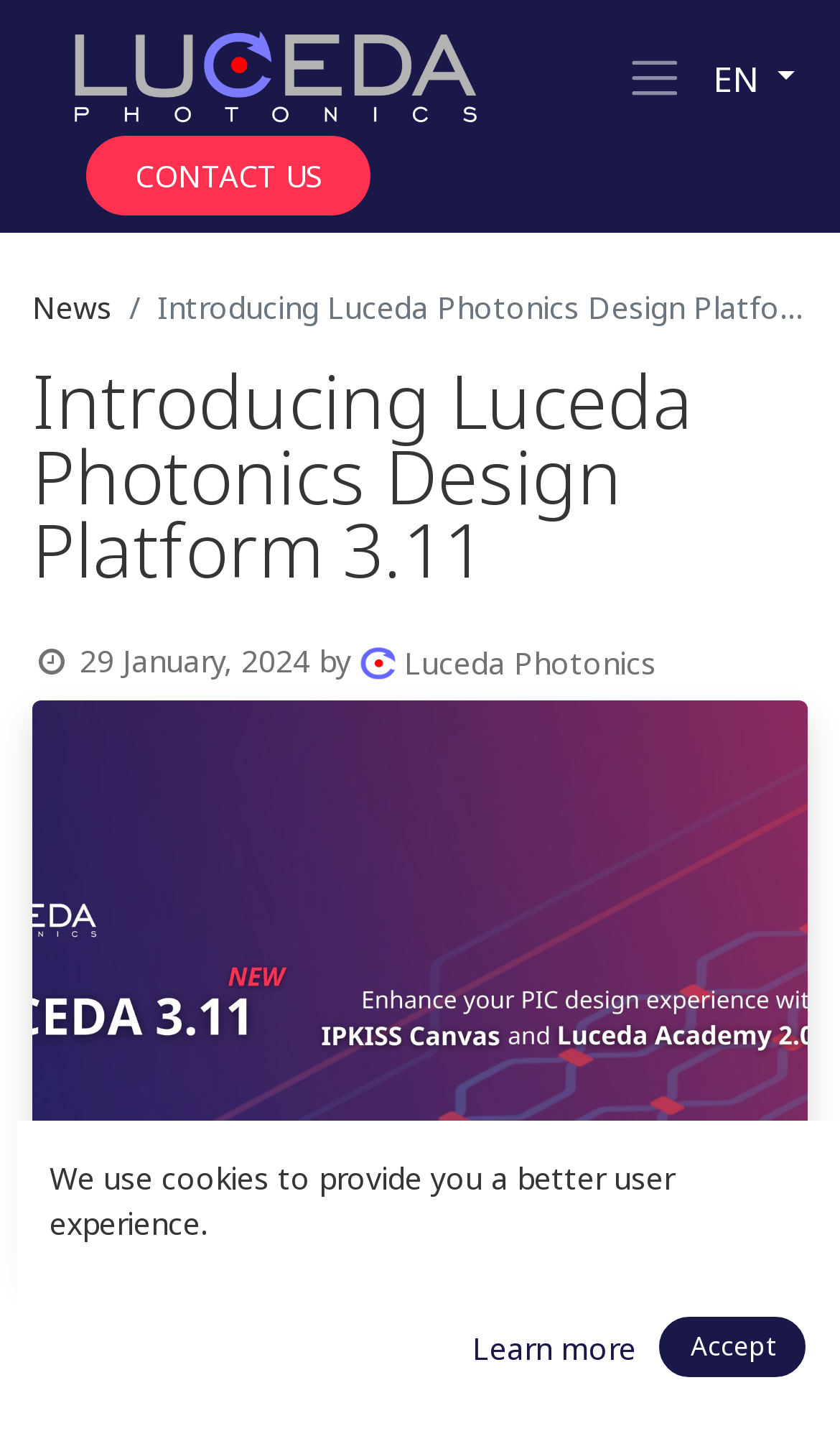Elaborate on the information and visuals displayed on the webpage.

The webpage appears to be an announcement page for Luceda Photonics Design Platform 3.11. At the top left corner, there is a logo of Luceda Photonics, which is an image. Next to the logo, there is a button with no text. On the top right corner, there is a language selection button labeled "EN" with a dropdown menu.

Below the top section, there is a navigation breadcrumb with a link to "News". On the left side of the page, there is a link to "CONTACT US". 

The main content of the page starts with a date "29 January, 2024" followed by the text "by". There is an image related to the announcement of Luceda Photonics Design Platform 3.11. 

At the bottom of the page, there is a footer section with a text "Dendermonde, Belgium - January 29, 2024". 

Additionally, there is a modal dialog box that appears on top of the page, which informs users that the website uses cookies to provide a better user experience. The dialog box has a link to "Learn more" and a button to "Accept" the cookies.